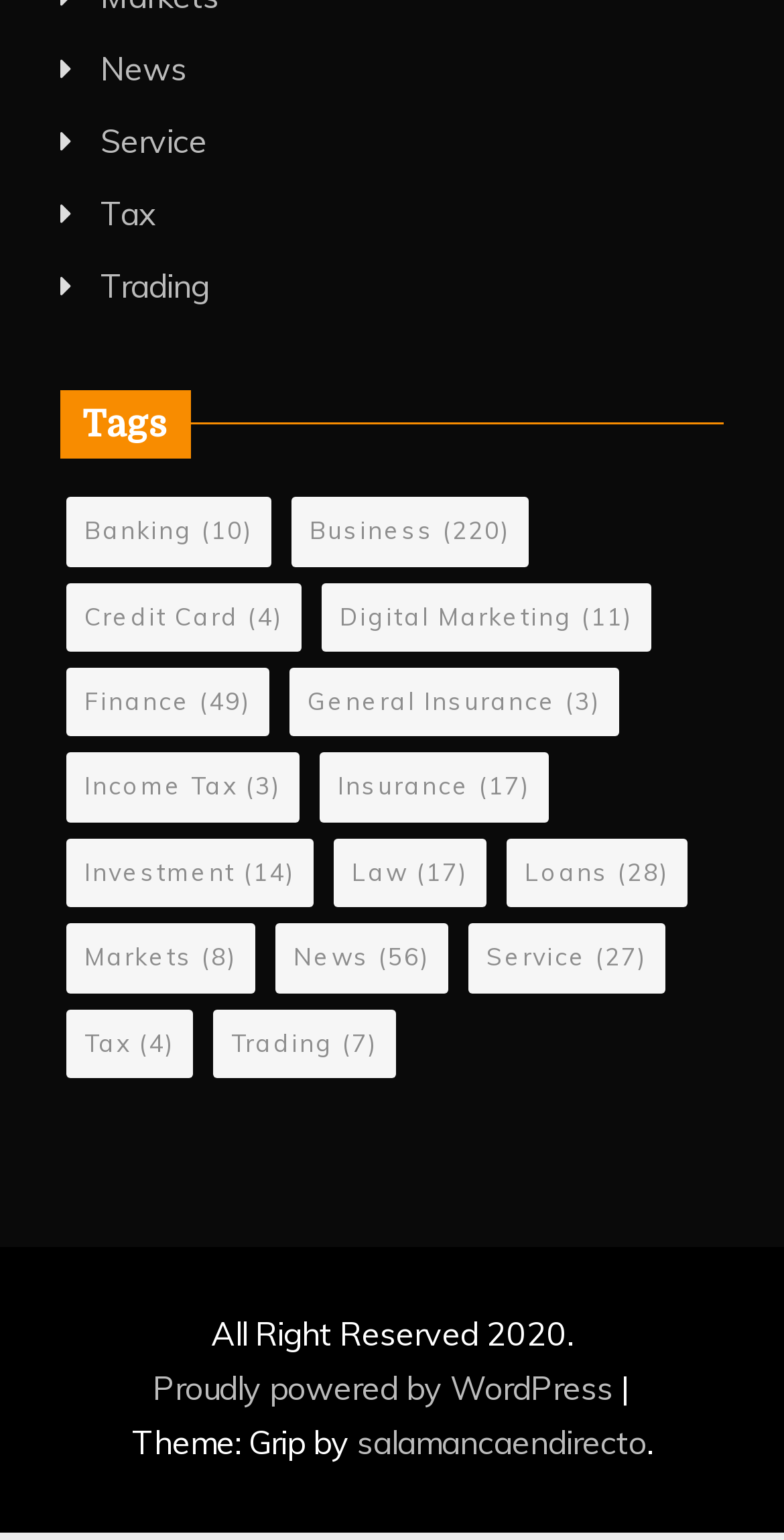Locate the bounding box coordinates of the element to click to perform the following action: 'Explore Digital Marketing'. The coordinates should be given as four float values between 0 and 1, in the form of [left, top, right, bottom].

[0.41, 0.378, 0.831, 0.423]